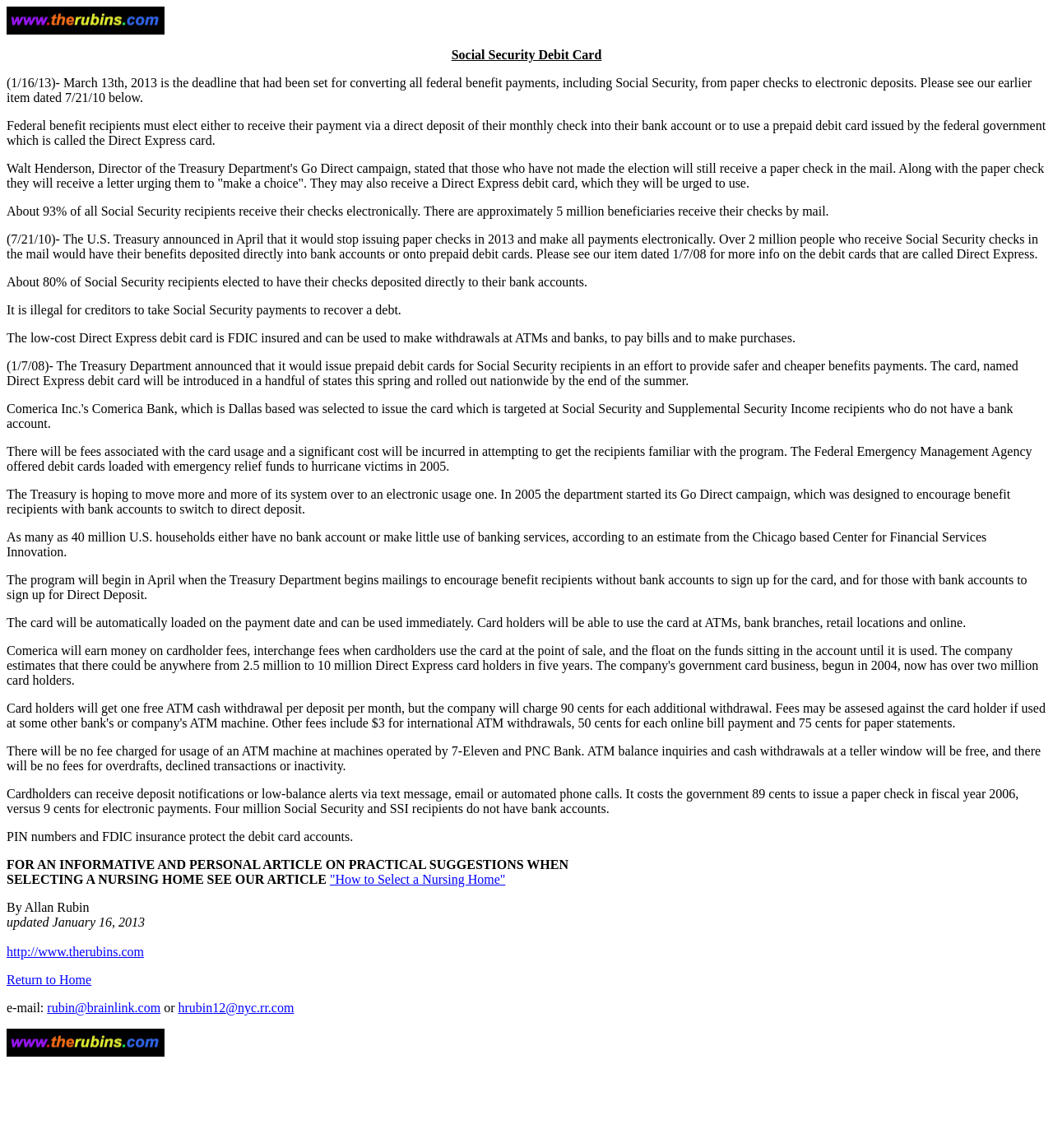Answer the question with a single word or phrase: 
How many U.S. households have no bank account or make little use of banking services?

About 40 million